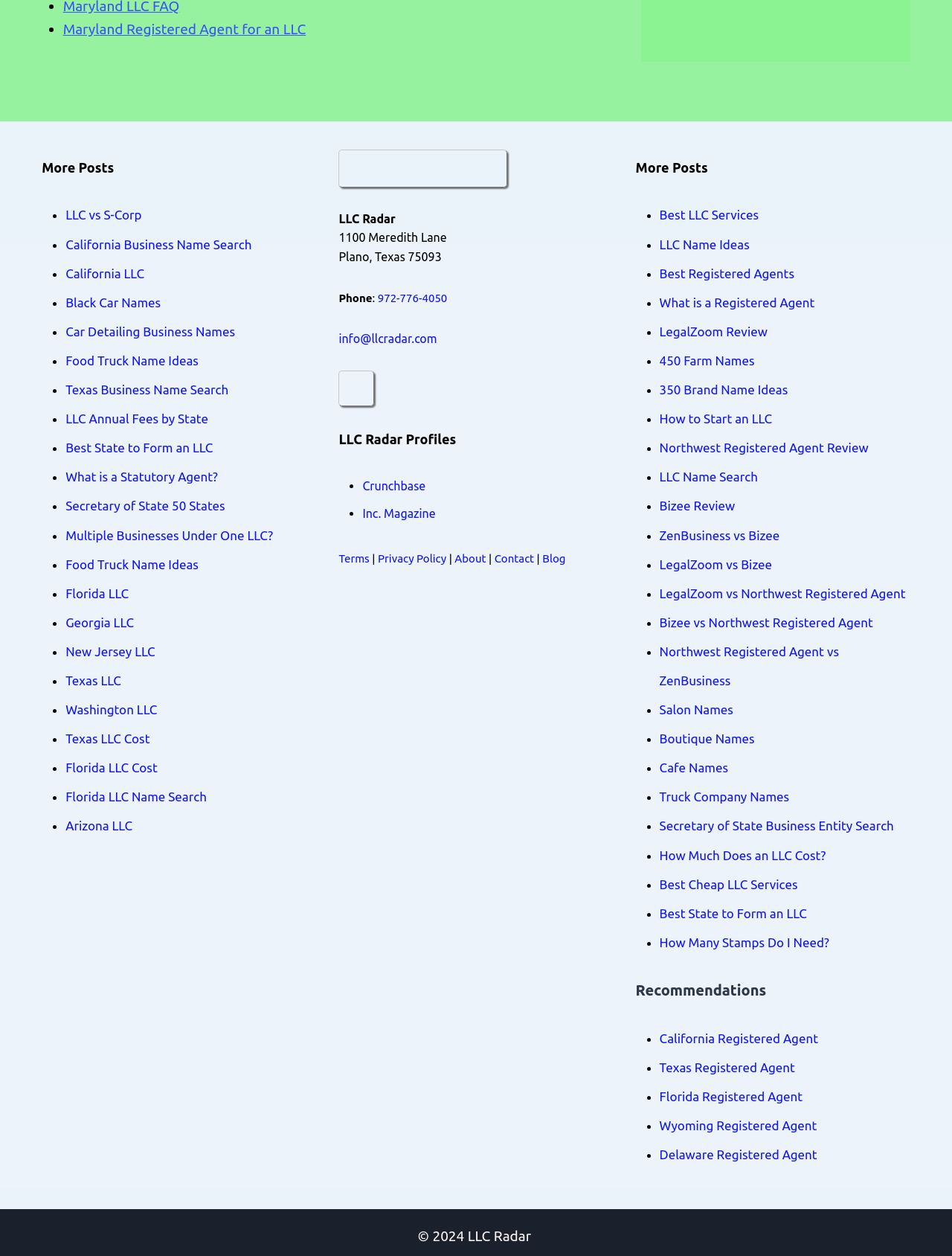Please find the bounding box coordinates of the element that must be clicked to perform the given instruction: "Visit 'Crunchbase'". The coordinates should be four float numbers from 0 to 1, i.e., [left, top, right, bottom].

[0.381, 0.381, 0.447, 0.392]